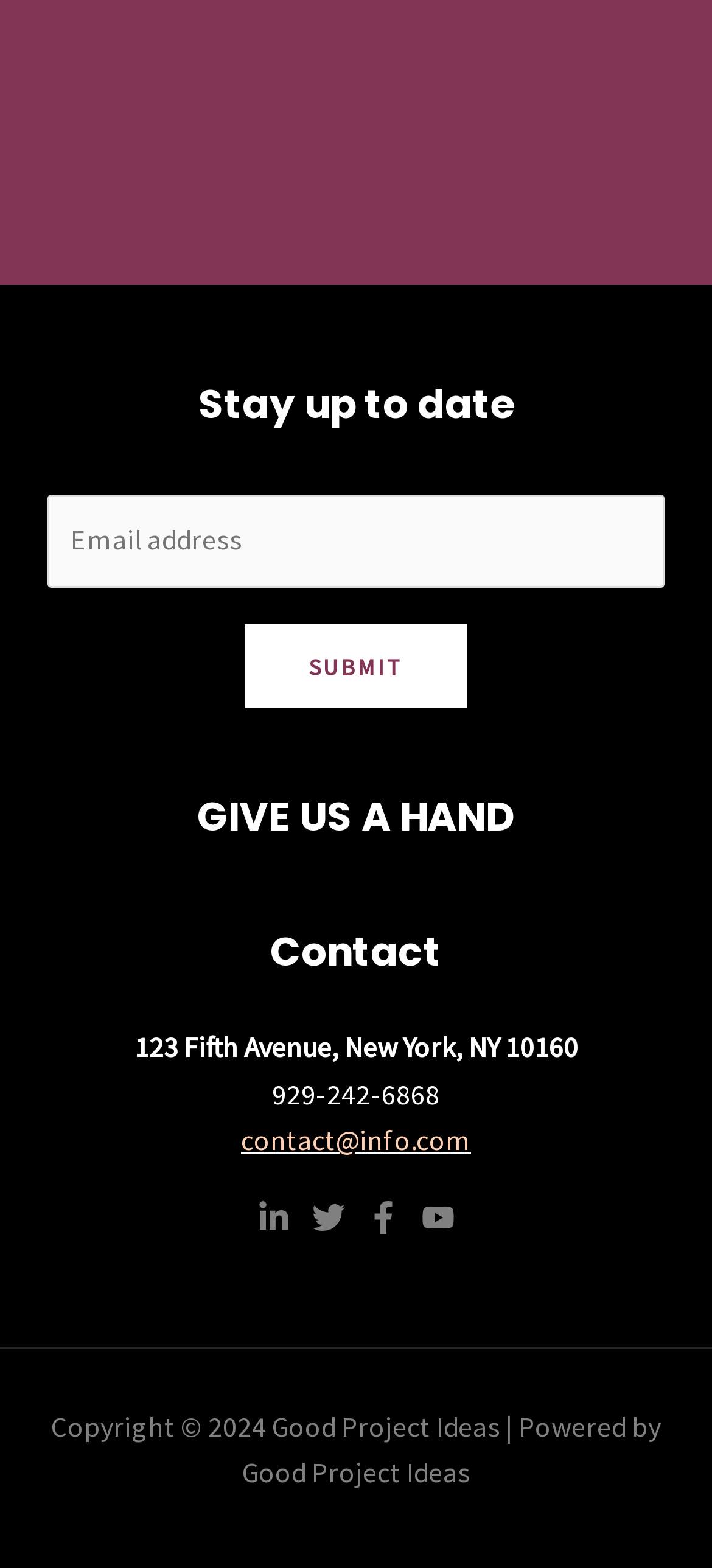How many social media links are there?
Using the details shown in the screenshot, provide a comprehensive answer to the question.

There are four social media links located at the bottom of the webpage, which are 'Linkedin', 'Twitter', 'Facebook', and 'YouTube', each accompanied by an image icon.